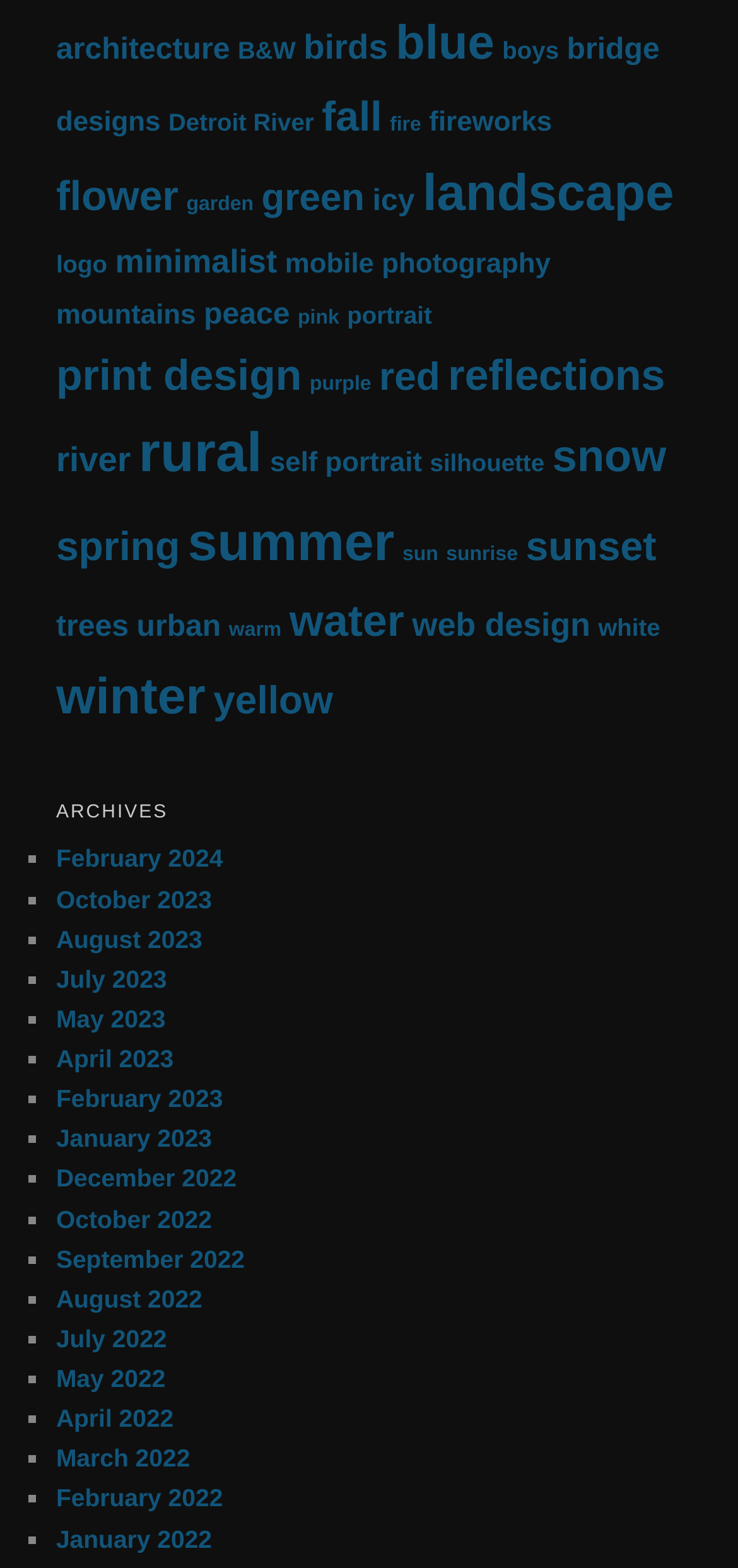What is the category located at the top-left corner of the webpage?
Carefully analyze the image and provide a thorough answer to the question.

I analyzed the bounding box coordinates of the elements and found that the link 'architecture' is located at the top-left corner of the webpage, with coordinates [0.076, 0.02, 0.312, 0.042].